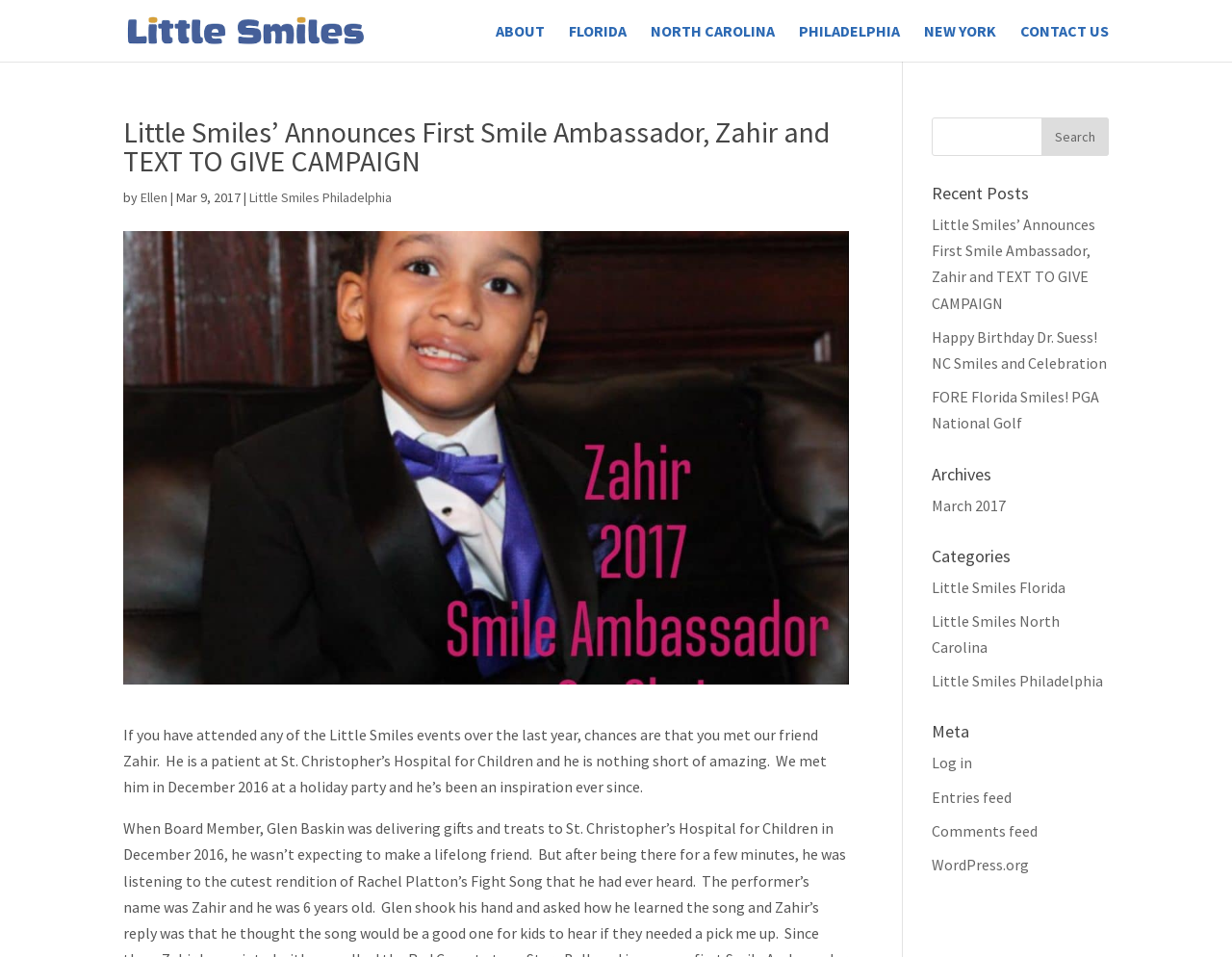Please determine the bounding box coordinates of the element's region to click for the following instruction: "Click on the 'Contact Us' link".

None